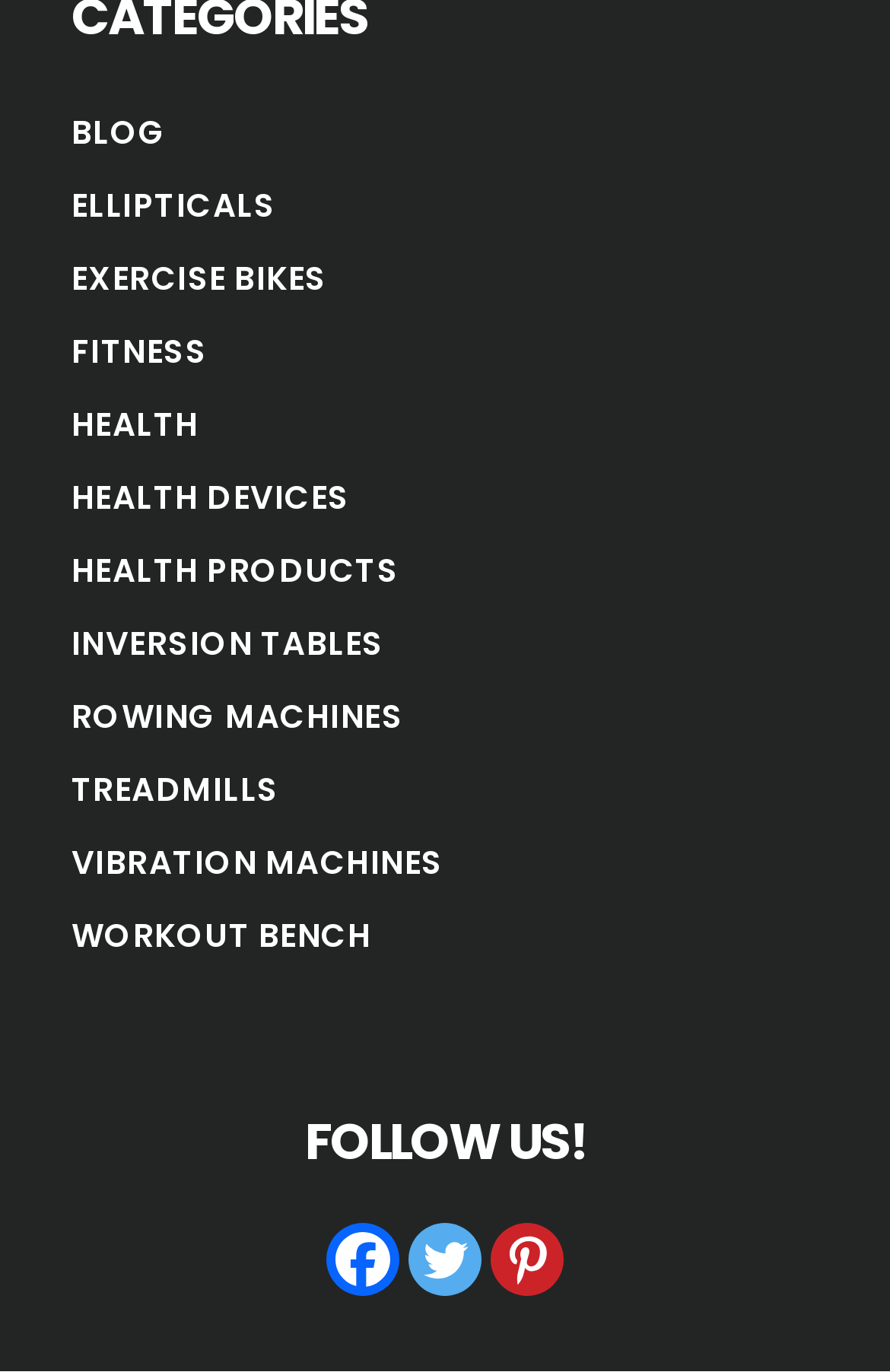Please reply to the following question using a single word or phrase: 
What is the last link on the webpage?

WORKOUT BENCH